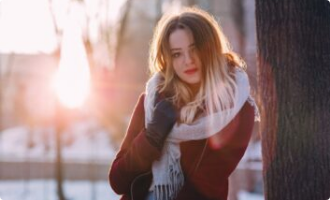Explain in detail what you see in the image.

The image features a young woman standing outdoors, dressed warmly, with her arms wrapped around herself as she poses against a natural backdrop. A soft glow from the sun's rays shines through the trees, creating a warm, inviting atmosphere. The woman has long hair cascading down, partially obscured by her stylish scarf, which adds a touch of elegance to her look. The serene winter setting enhances the overall mood, capturing a moment of quiet beauty and contemplation. This image embodies a blend of warmth, comfort, and natural charm, making it visually striking and engaging.